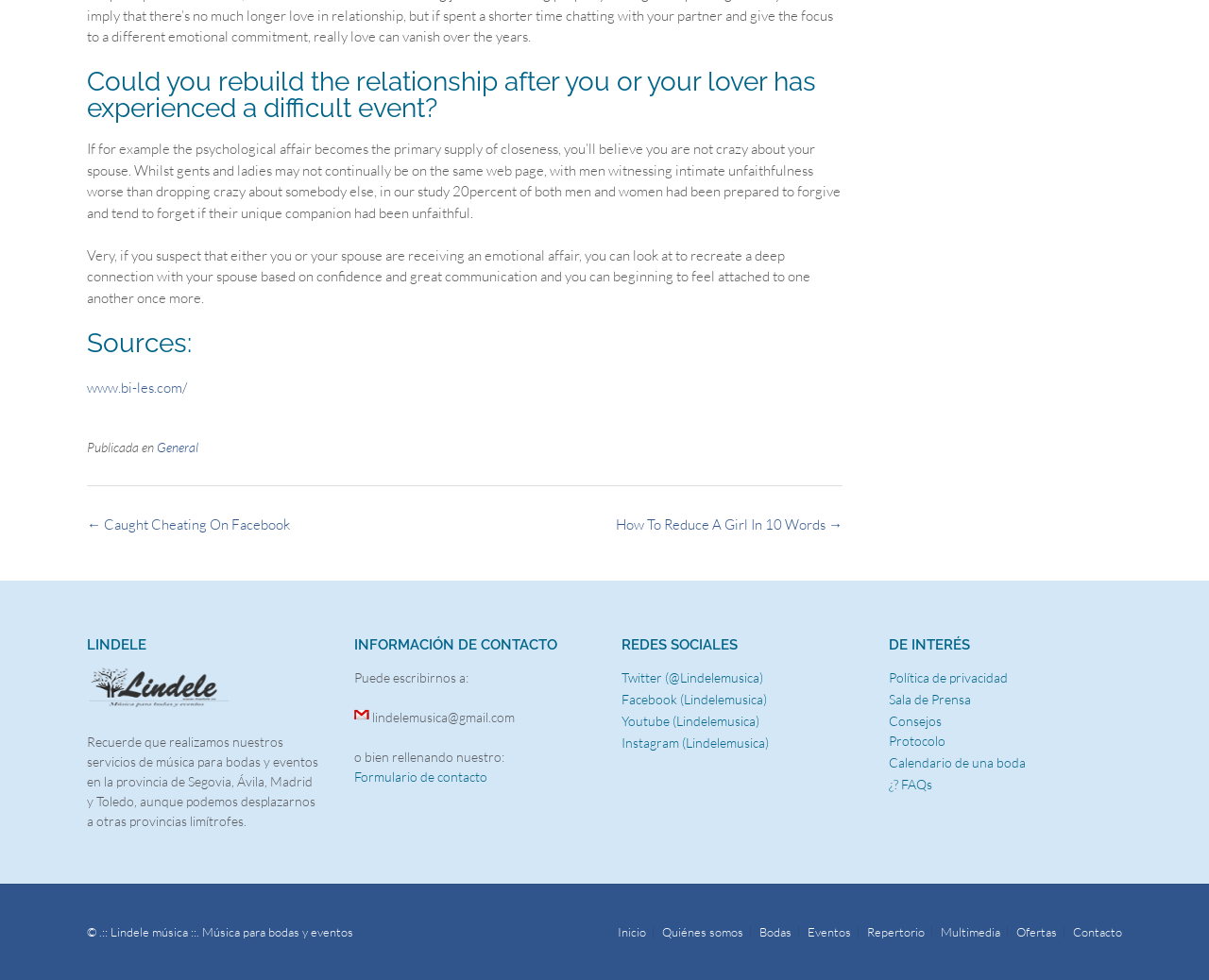Determine the bounding box coordinates of the region to click in order to accomplish the following instruction: "Read the 'Política de privacidad'". Provide the coordinates as four float numbers between 0 and 1, specifically [left, top, right, bottom].

[0.735, 0.683, 0.834, 0.699]